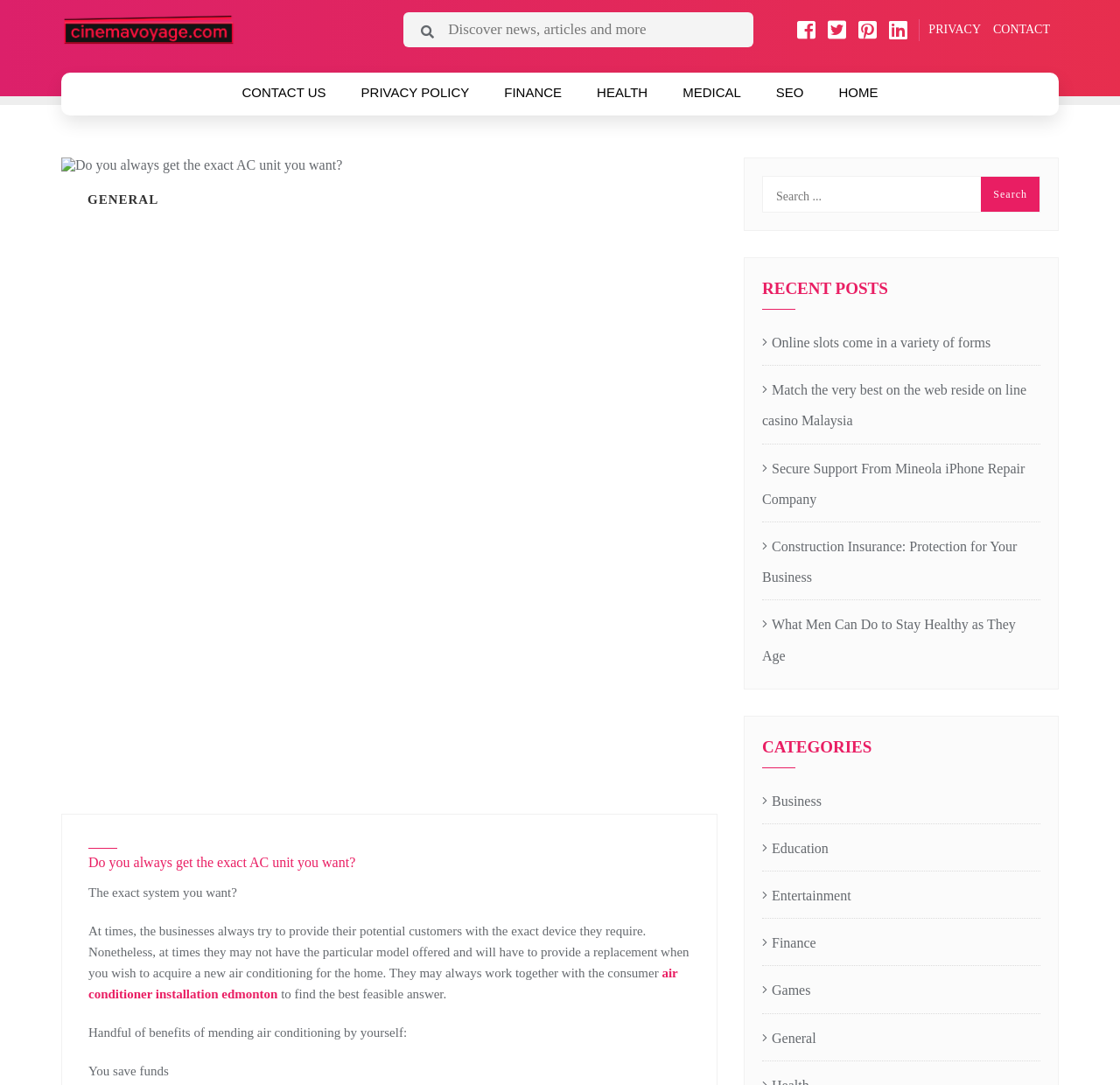Based on the image, please elaborate on the answer to the following question:
What is the website's logo?

The website's logo is an image with the text 'cinemavoyage' which is located at the top left corner of the webpage, with a bounding box coordinate of [0.055, 0.01, 0.211, 0.045].